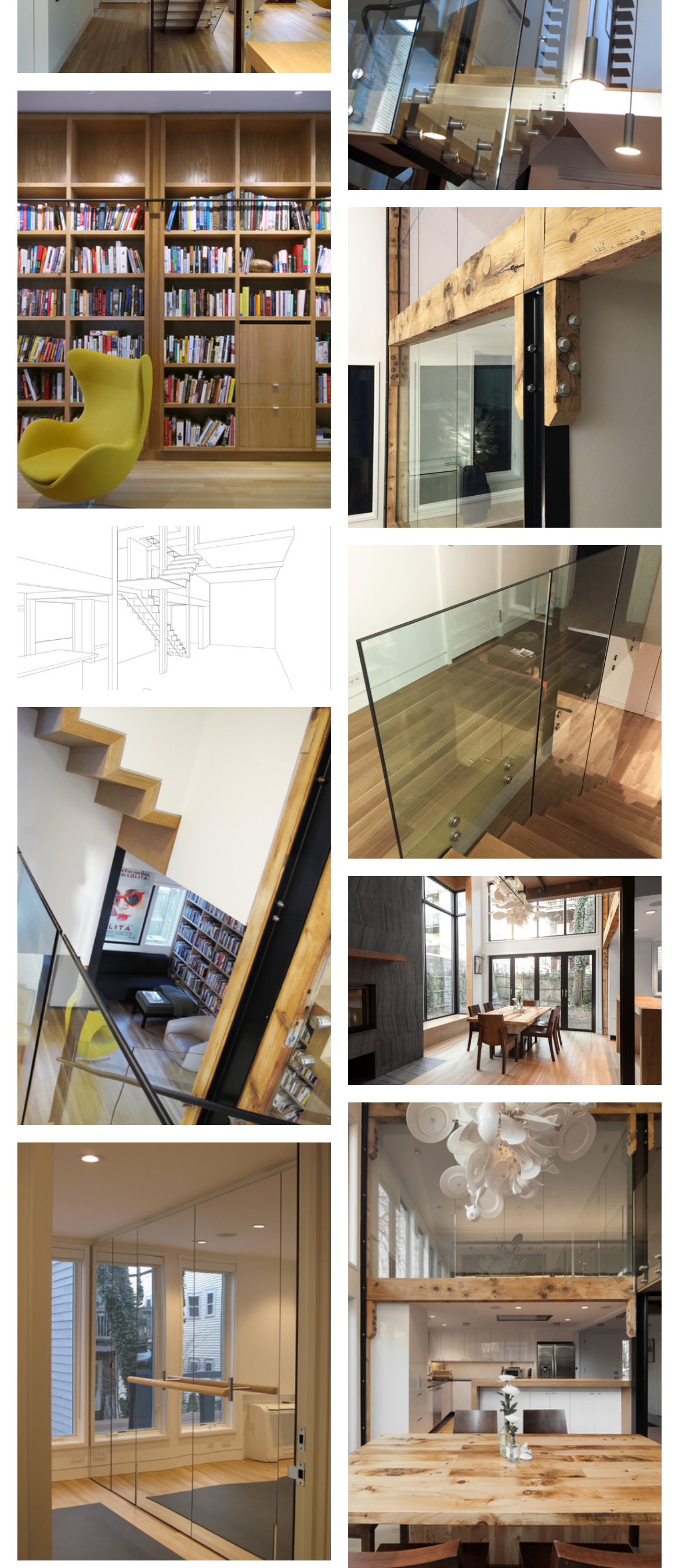Provide a single word or phrase to answer the given question: 
How many links are there in the figure at [0.5, 0.451, 0.987, 0.723]?

2